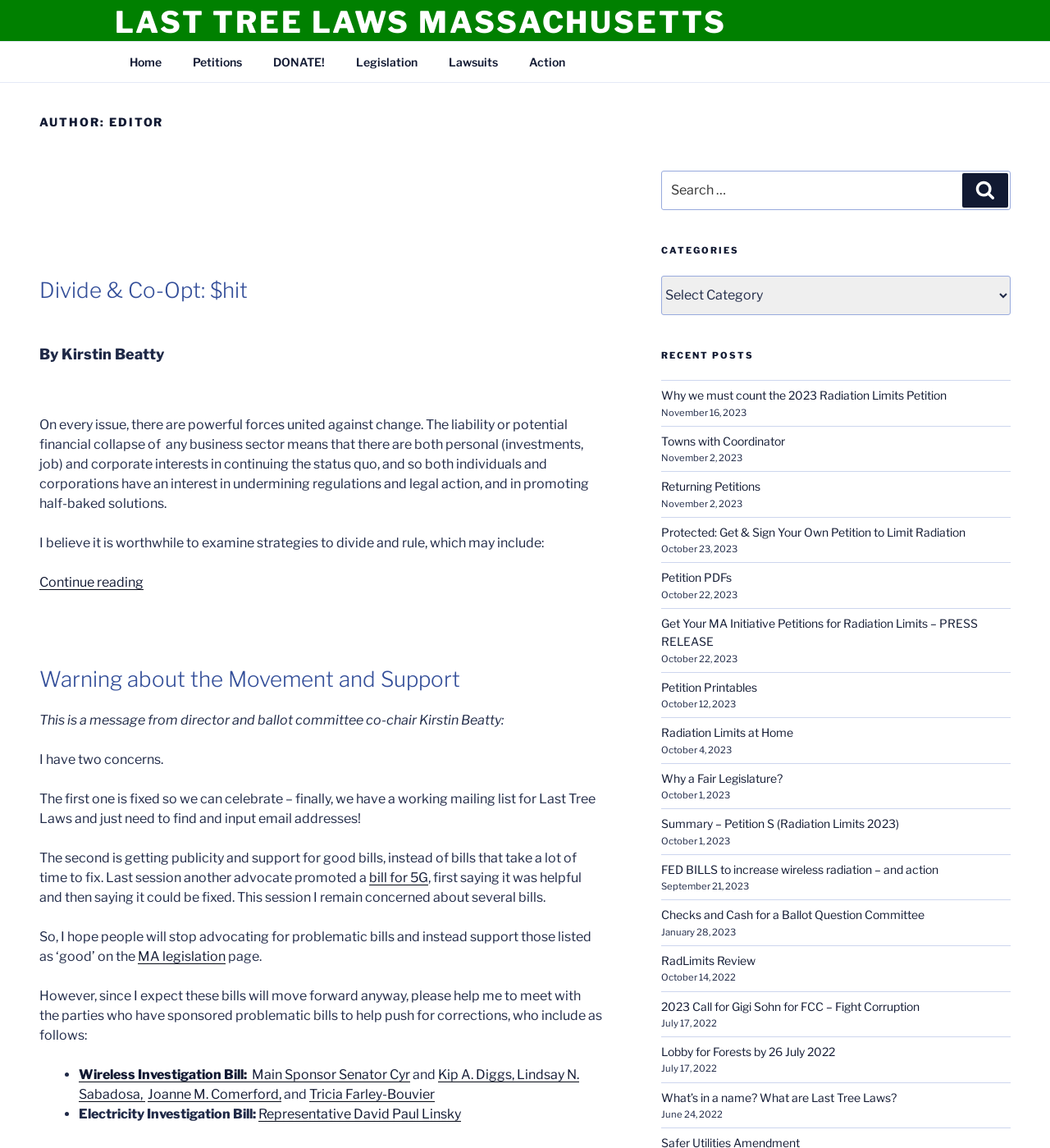What is the topic of the article 'Why a Fair Legislature?'?
Please give a detailed answer to the question using the information shown in the image.

Although the article title 'Why a Fair Legislature?' does not explicitly mention radiation limits, the context of the webpage and the surrounding articles suggest that the topic is related to radiation limits, as the webpage appears to be focused on this issue.